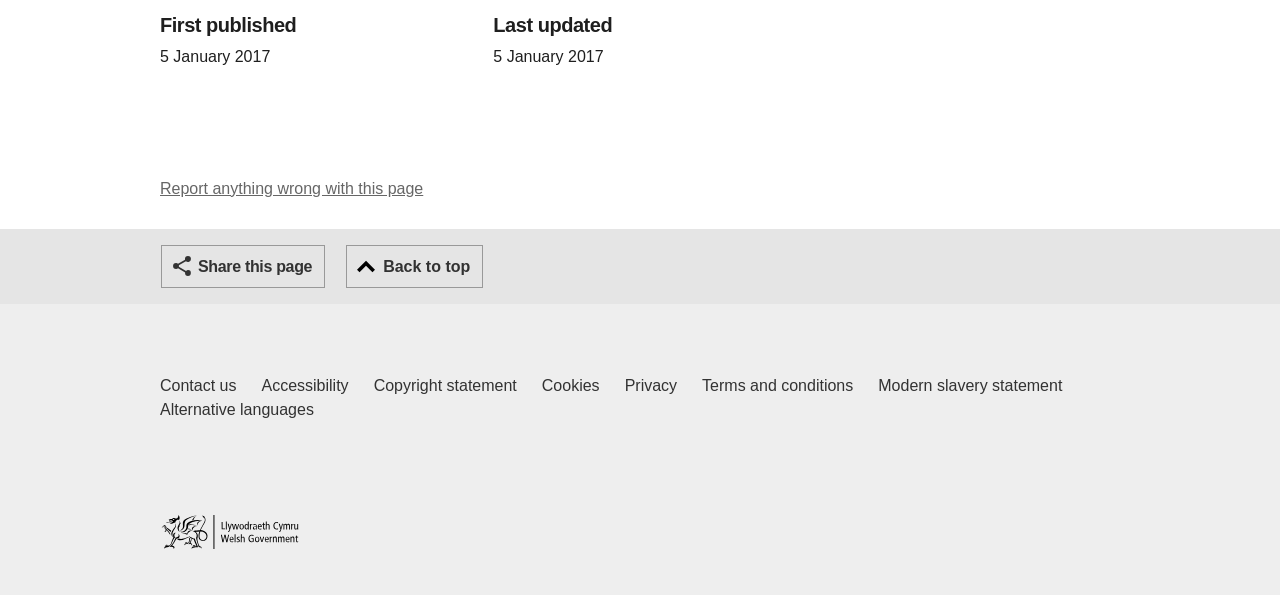What is the purpose of the button at the bottom left?
Use the information from the image to give a detailed answer to the question.

The button at the bottom left is a complementary element with a bounding box of [0.126, 0.412, 0.254, 0.484]. It is labeled as 'Share this page' and is part of the 'Share this page' section.